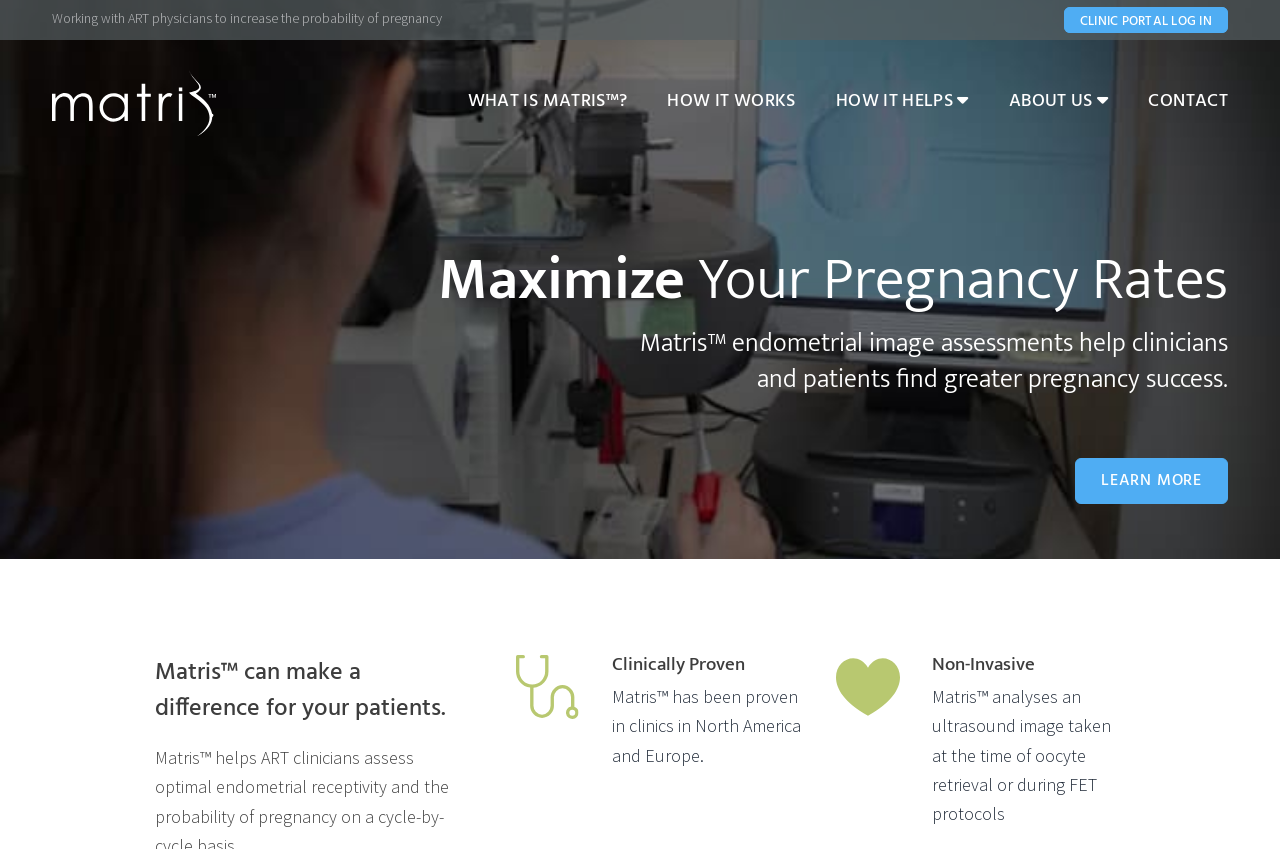Provide your answer in a single word or phrase: 
What is the purpose of Matris™?

Increase pregnancy success